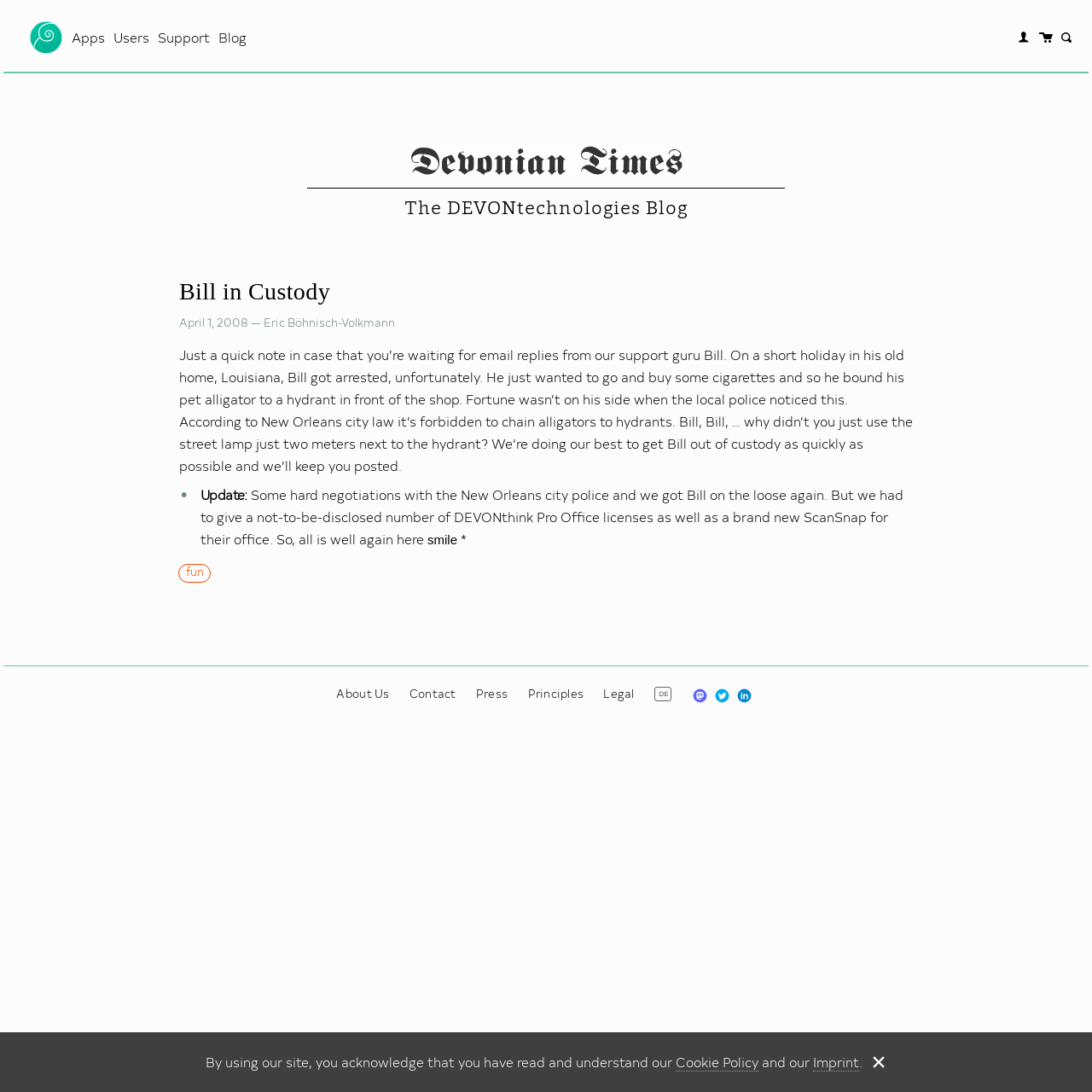Describe every aspect of the webpage comprehensively.

The webpage is about DEVONtechnologies, a company that develops Mac and iOS apps for document and information management and web research. 

At the top left corner, there is a logo with a link and an image. Next to it, there are four navigation links: "Apps", "Users", "Support", and "Blog". On the top right corner, there are three social media links and a search box with a placeholder text "Search the Blog".

Below the navigation links, there is a main content area. It starts with a masthead section that contains a link and an image. The masthead is followed by three headings: "The DEVONtechnologies Blog", "Bill in Custody", and "Devonian Times Masthead". 

Under the headings, there is a blog post titled "Bill in Custody" with a date "April 1, 2008" and an author "Eric Böhnisch-Volkmann". The post tells a story about Bill, the company's support guru, who got arrested in New Orleans for chaining his pet alligator to a hydrant. The post is followed by an update that Bill was released after the company negotiated with the police and provided them with some DEVONthink Pro Office licenses and a ScanSnap.

On the bottom left corner, there are several links to other pages, including "About Us", "Contact", "Press", "Principles", and "Legal". On the bottom right corner, there are three flags representing different languages and a link to the "DE" page.

At the very bottom of the page, there is a footer section with a statement about the company's cookie policy and imprint.